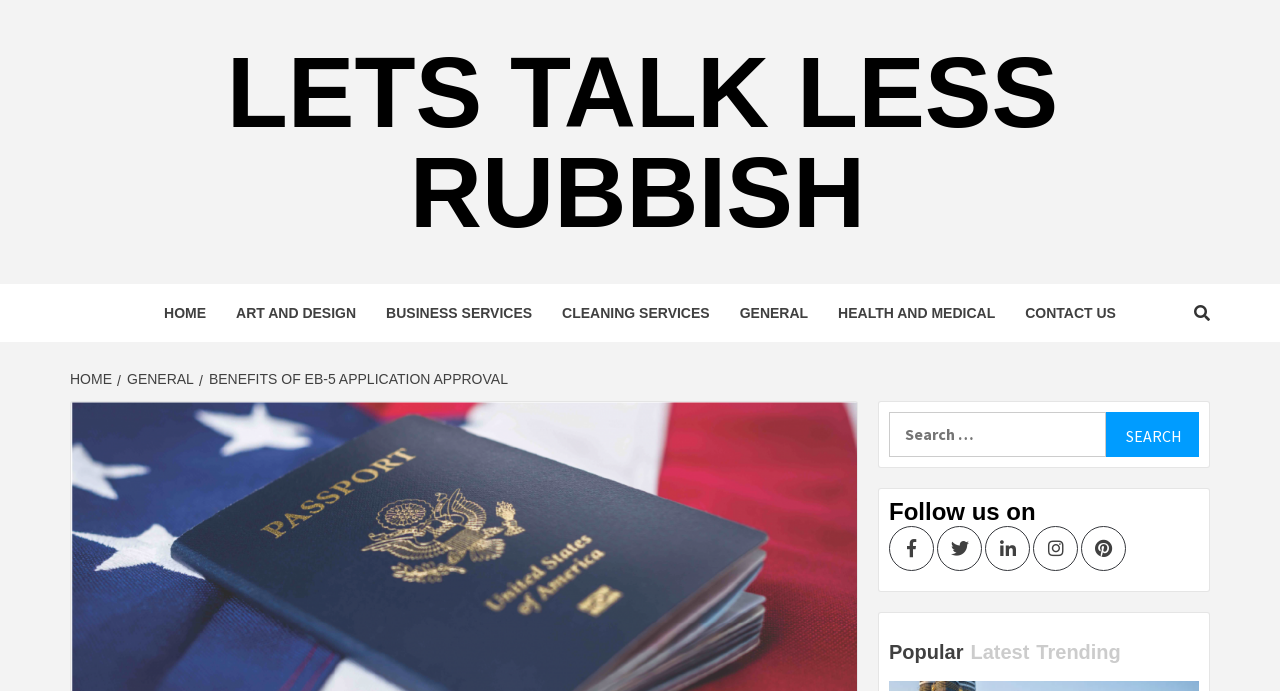How many social media links are there? Please answer the question using a single word or phrase based on the image.

5